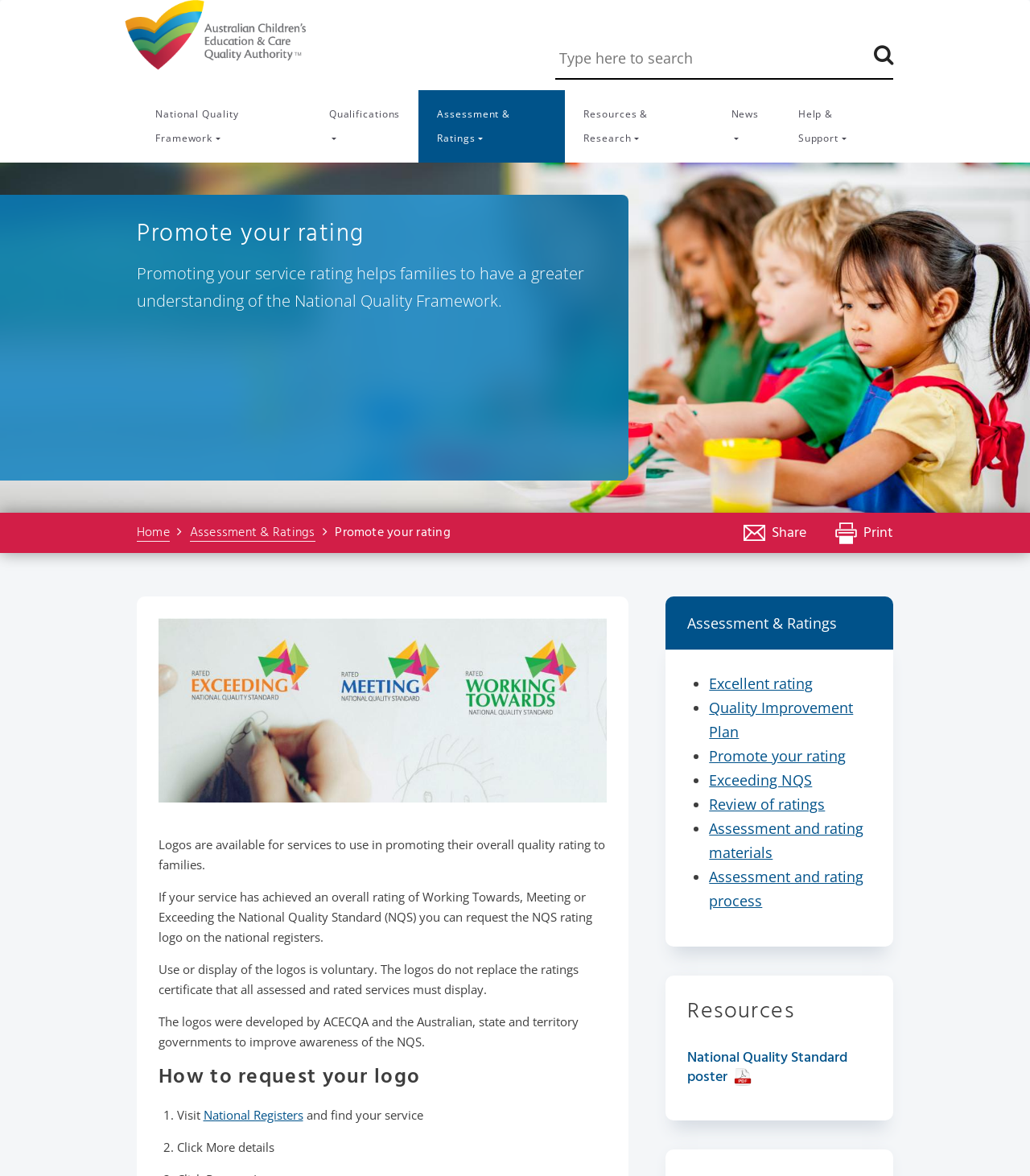Determine the bounding box for the described UI element: "Assessment & Ratings".

[0.184, 0.447, 0.306, 0.46]